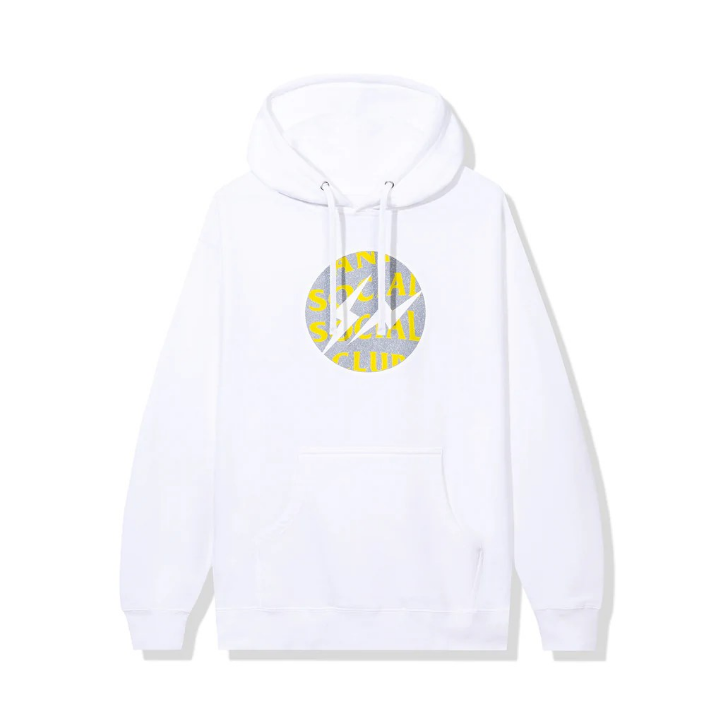Compose an extensive description of the image.

This image showcases a stylish white hoodie featuring a vibrant circular logo on the front. The logo combines bold yellow text with a striking silver-gray background, reading "SOCIAL CLUB," which adds an eye-catching element to the minimalist design. The hoodie is designed for comfort, showcasing a classic fit with a spacious front pocket and adjustable drawstrings at the hood, making it a versatile choice for casual wear or layering. Perfect for those looking to make a fashion statement while staying cozy, this hoodie embodies a blend of contemporary style and everyday practicality.